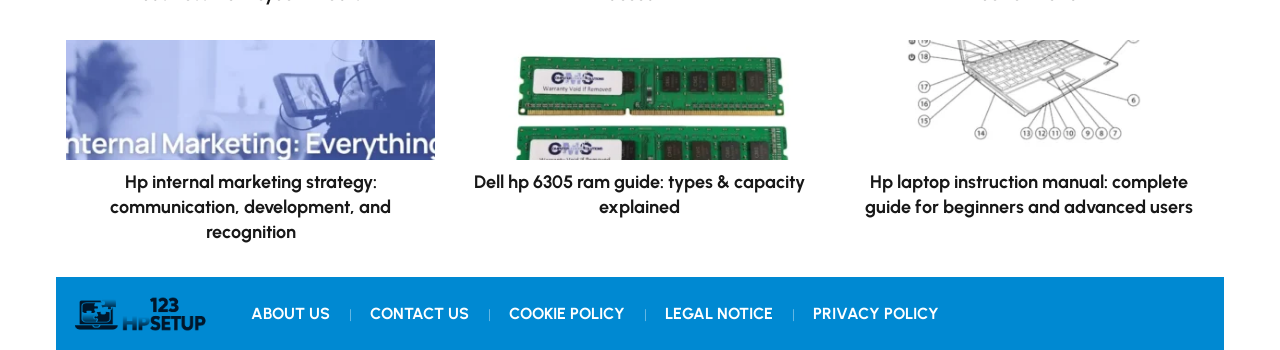Provide the bounding box coordinates for the UI element that is described as: "Dental Implant abutment and crown/bridgework/denture".

None